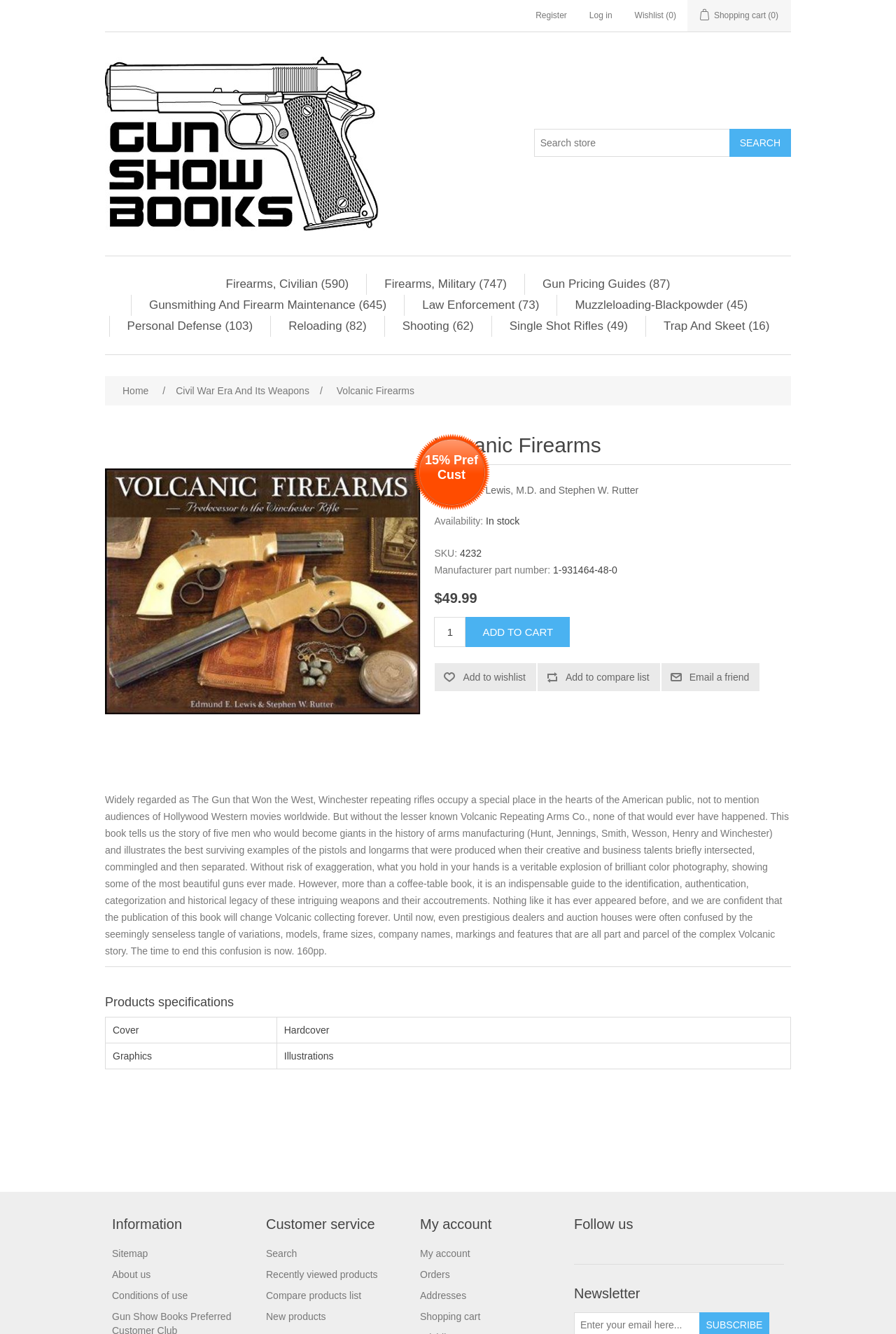Find the bounding box coordinates for the area that must be clicked to perform this action: "View wishlist".

[0.708, 0.0, 0.755, 0.024]